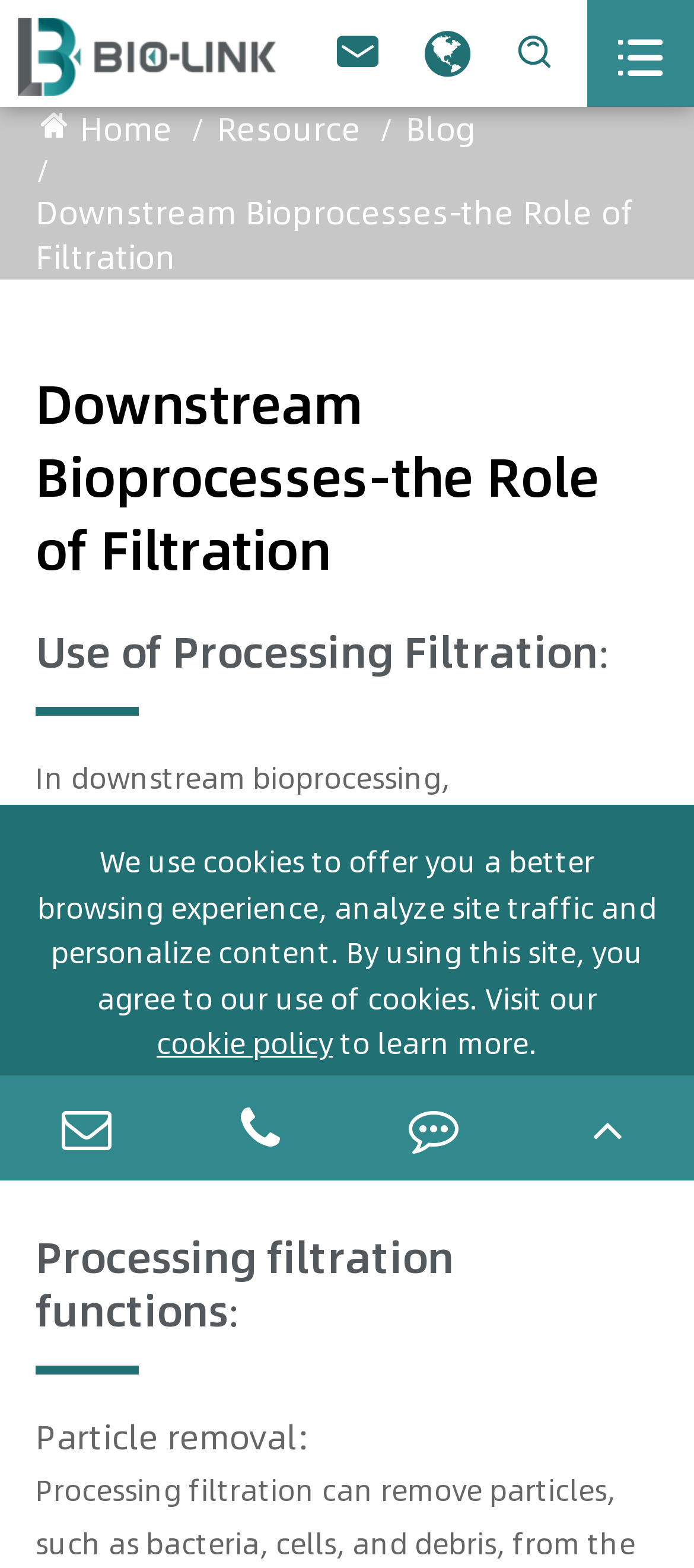Using the element description: "Downstream Bioprocesses-the Role of Filtration", determine the bounding box coordinates for the specified UI element. The coordinates should be four float numbers between 0 and 1, [left, top, right, bottom].

[0.051, 0.121, 0.923, 0.178]